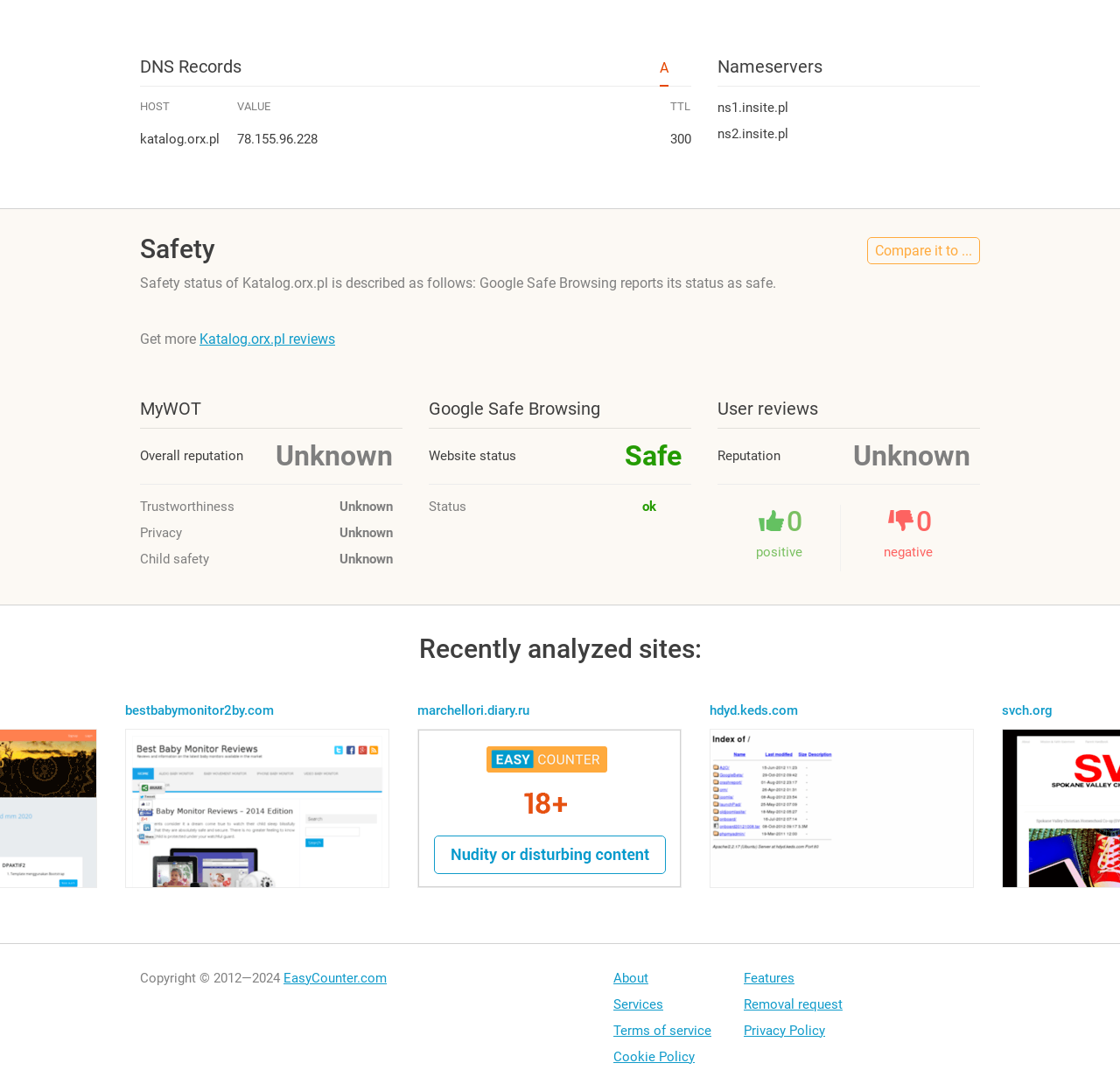Please determine the bounding box coordinates of the clickable area required to carry out the following instruction: "Compare it to other websites". The coordinates must be four float numbers between 0 and 1, represented as [left, top, right, bottom].

[0.774, 0.217, 0.875, 0.242]